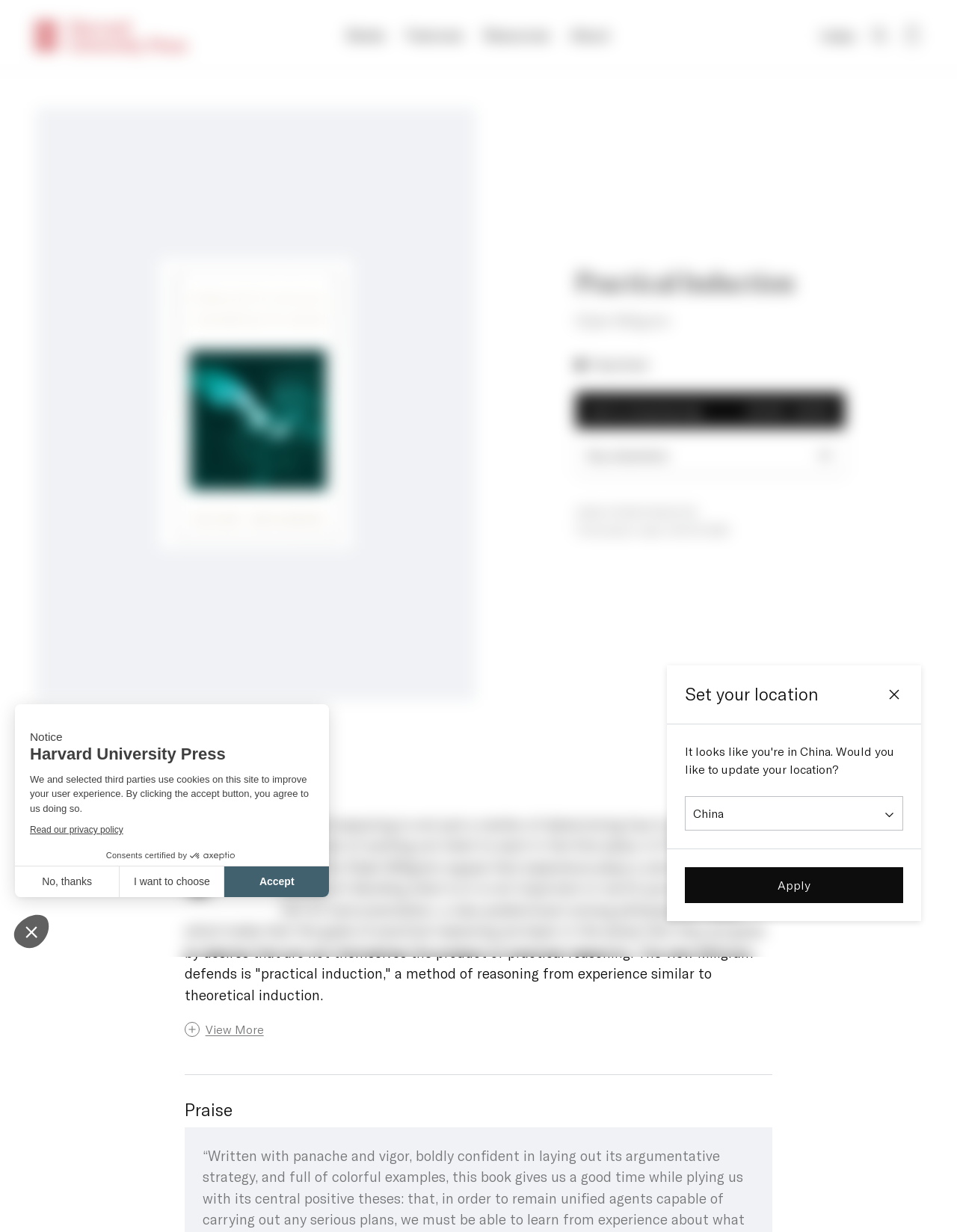Highlight the bounding box coordinates of the element you need to click to perform the following instruction: "Go to Harvard University Press homepage."

[0.038, 0.012, 0.212, 0.046]